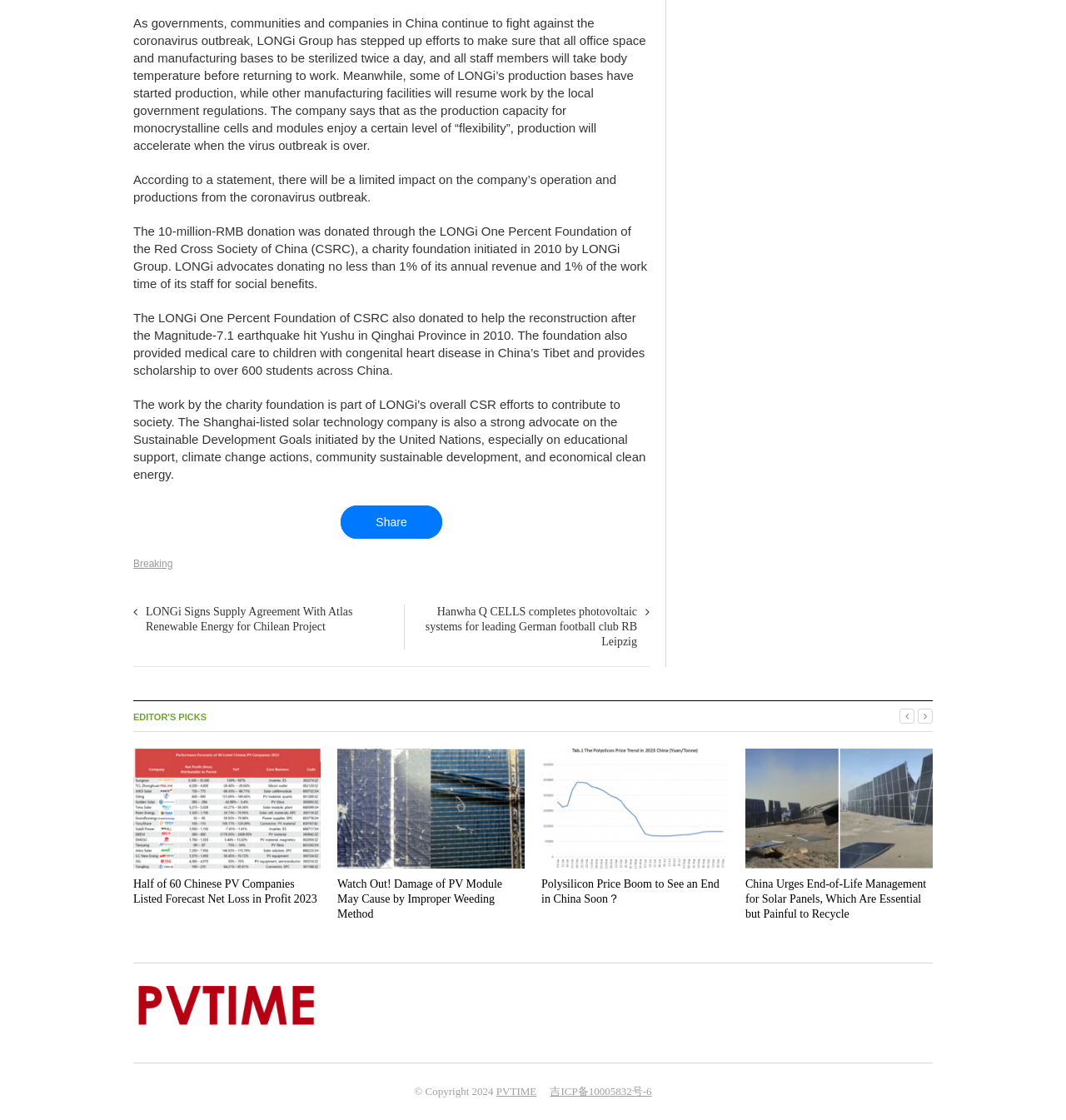Please locate the bounding box coordinates of the element that should be clicked to achieve the given instruction: "Go to 'PVTIME'".

[0.465, 0.969, 0.503, 0.98]